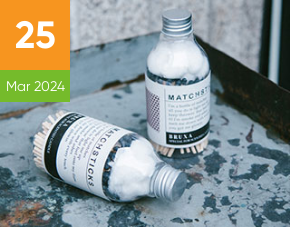Offer a detailed narrative of the scene depicted in the image.

The image features two stylish matchstick containers, elegantly designed with a vintage aesthetic. Resting on a textured metallic surface, one container prominently displays the word "MATCHSTICKS" in bold lettering, while the other features a minimalist label that adds to its charm. The aesthetic is modern yet rustic, suggesting a blend of functionality and design. In the top left corner, a date indicates "25" alongside "Mar 2024," providing a time frame for the product’s relevance. This captures the essence of practical yet artistic home accessories, perfect for those who appreciate both style and utility.